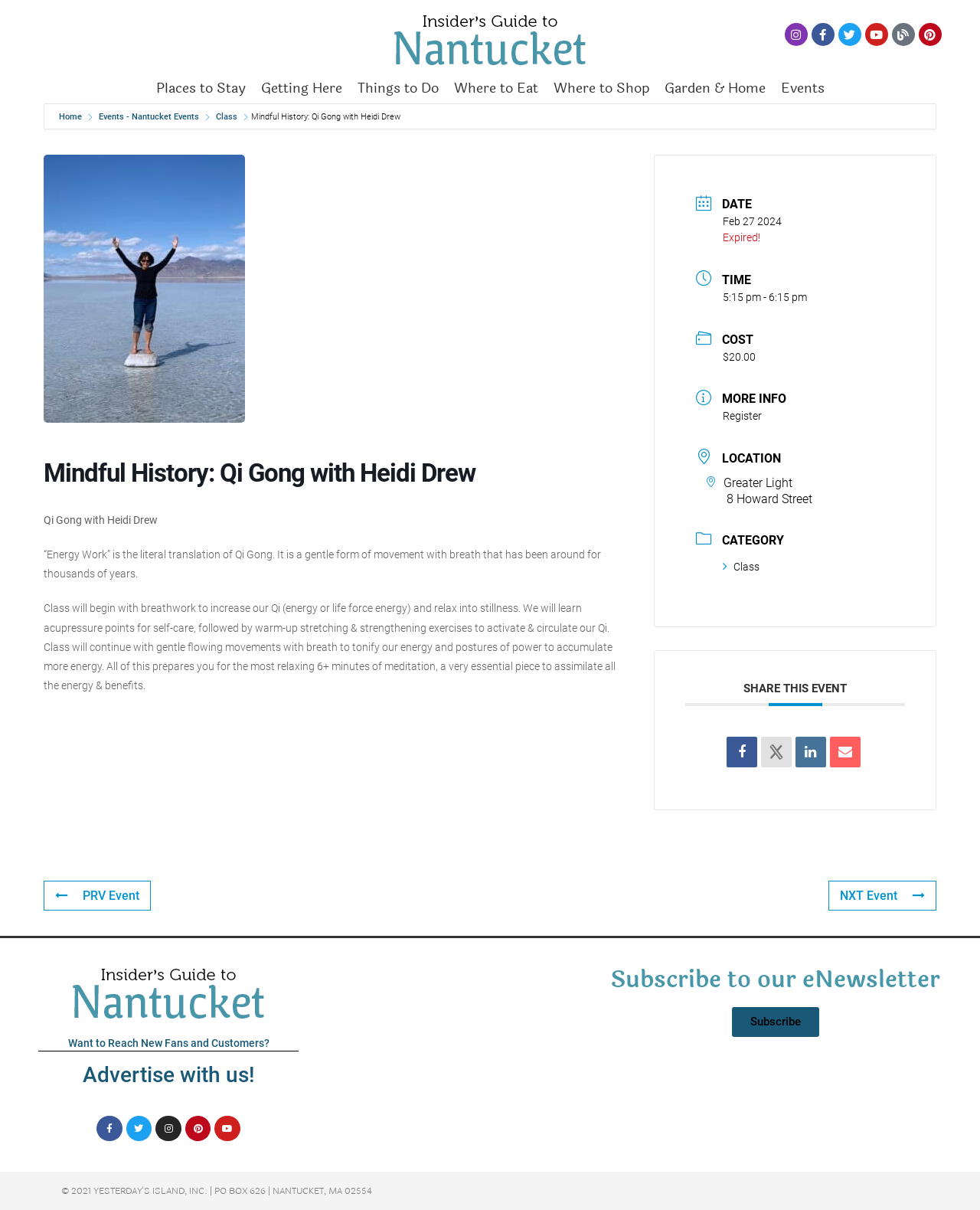Please specify the bounding box coordinates of the clickable region necessary for completing the following instruction: "Explore the '新闻中心'". The coordinates must consist of four float numbers between 0 and 1, i.e., [left, top, right, bottom].

None